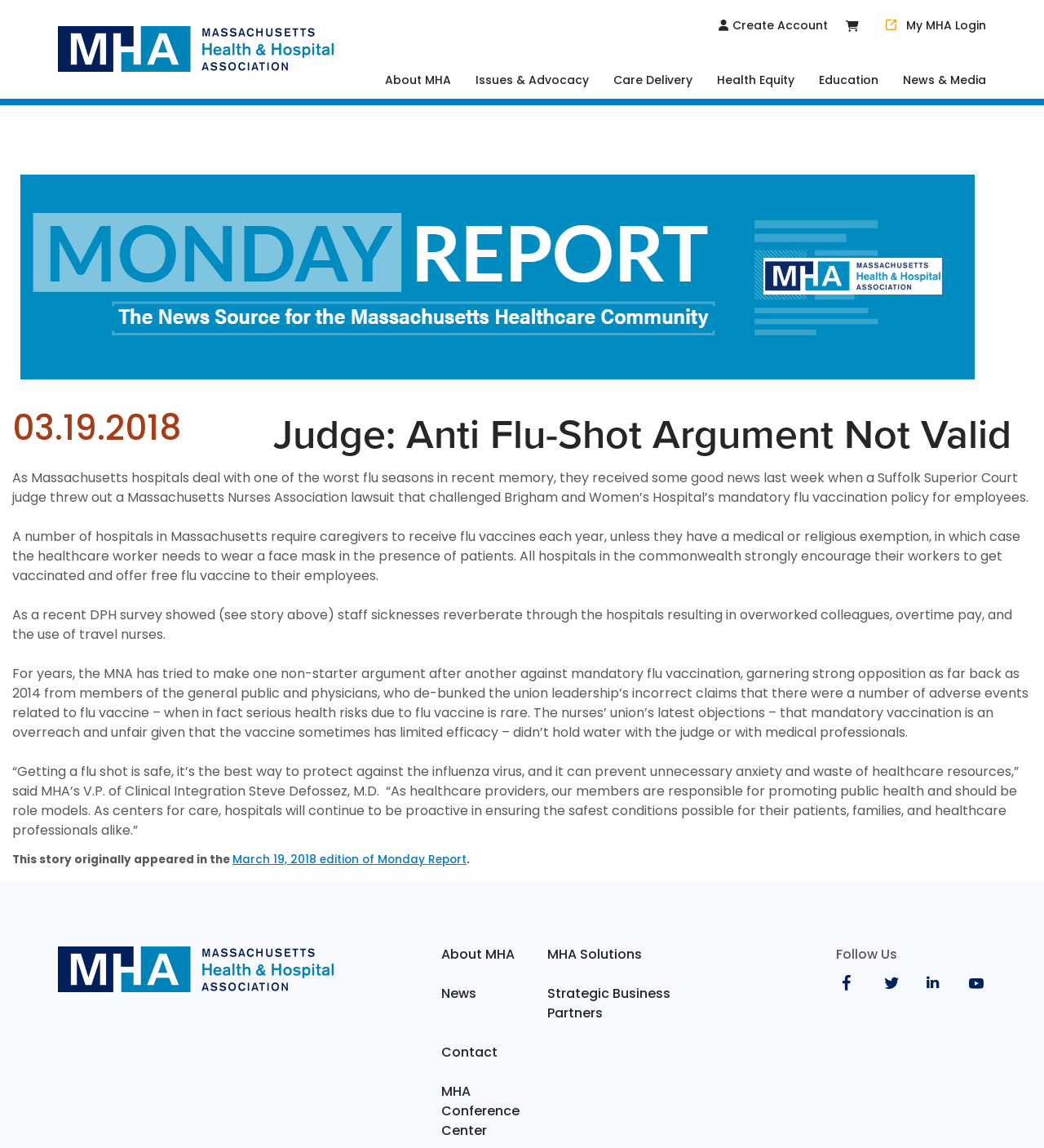Use a single word or phrase to answer the question:
What is the name of the publication where this story originally appeared?

Monday Report